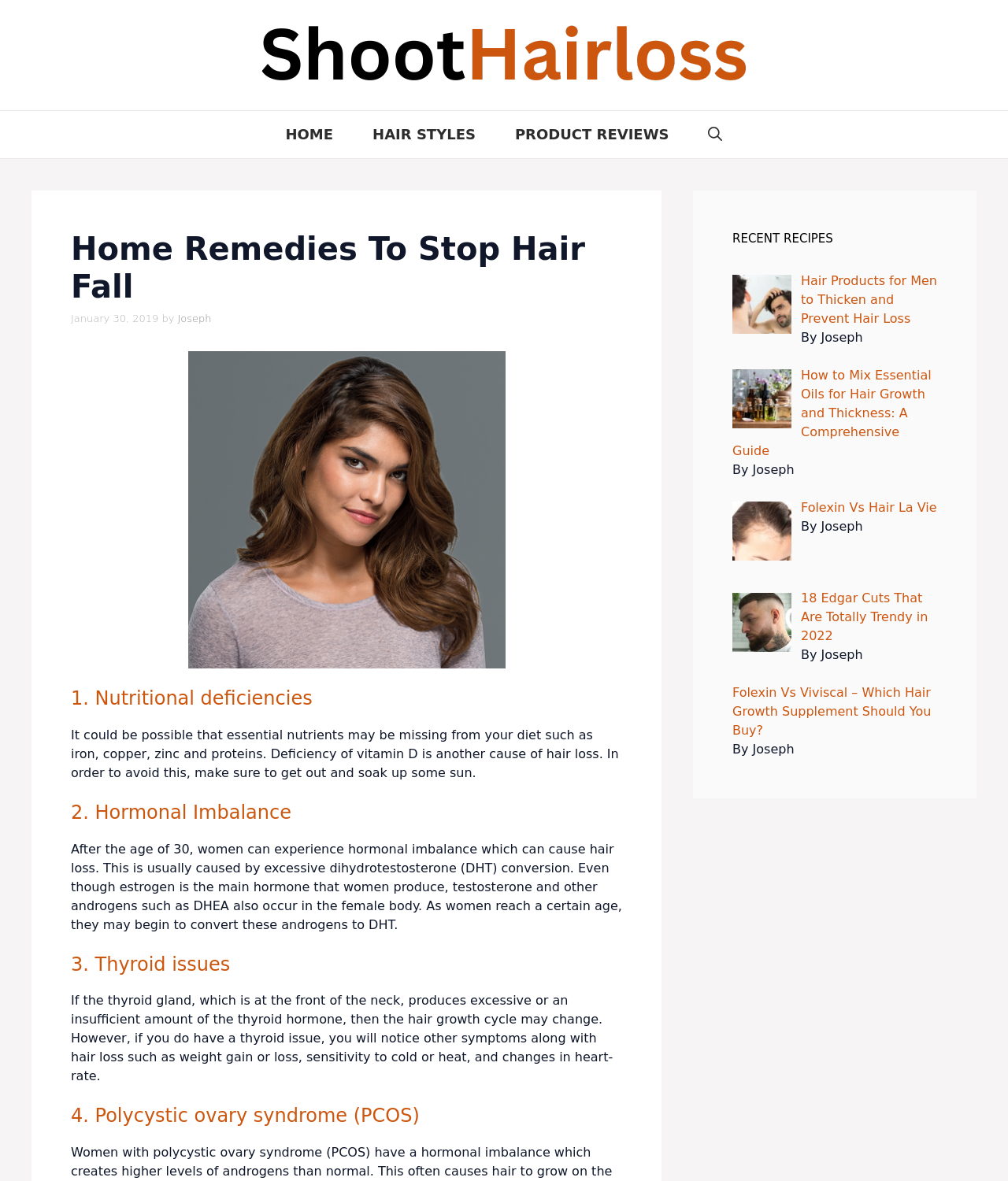Pinpoint the bounding box coordinates of the clickable element needed to complete the instruction: "Read the article about 'Home Remedies To Stop Hair Fall'". The coordinates should be provided as four float numbers between 0 and 1: [left, top, right, bottom].

[0.07, 0.195, 0.617, 0.259]